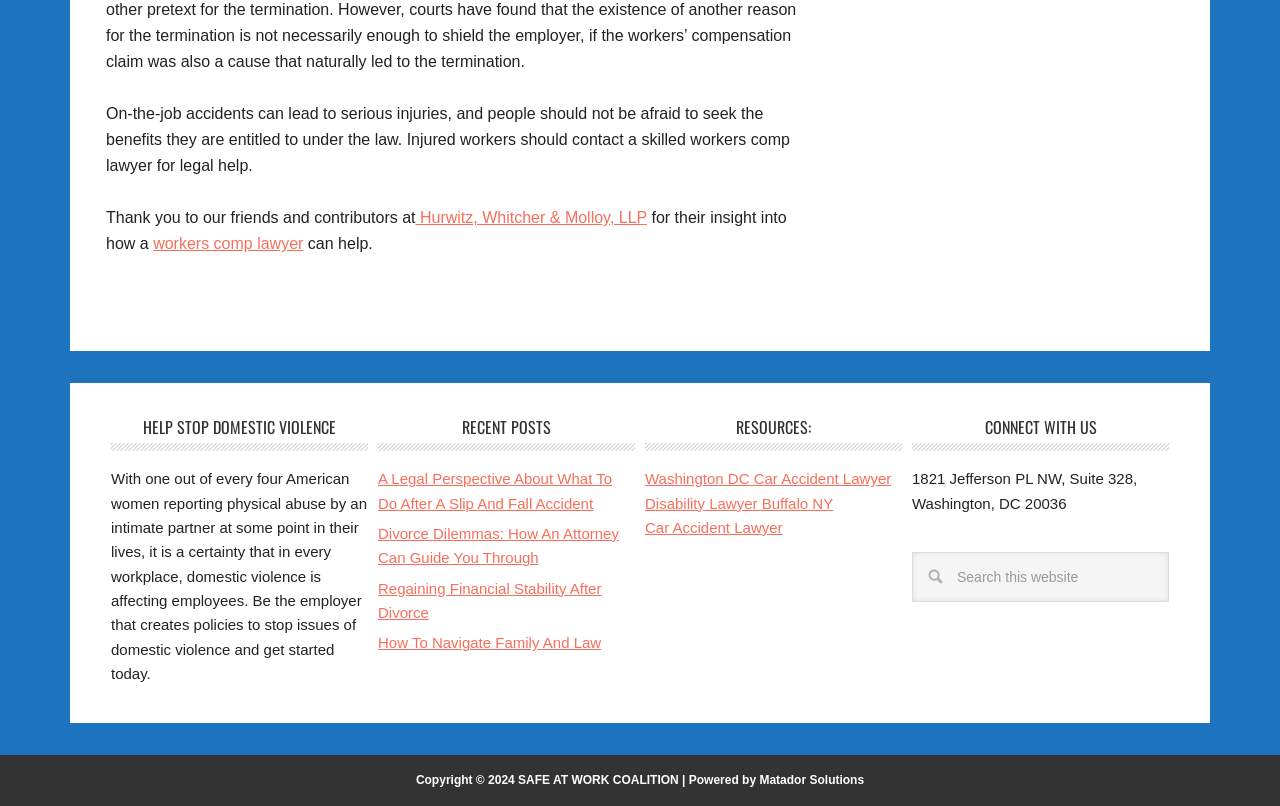Please provide a short answer using a single word or phrase for the question:
What is the topic of the first heading?

HELP STOP DOMESTIC VIOLENCE